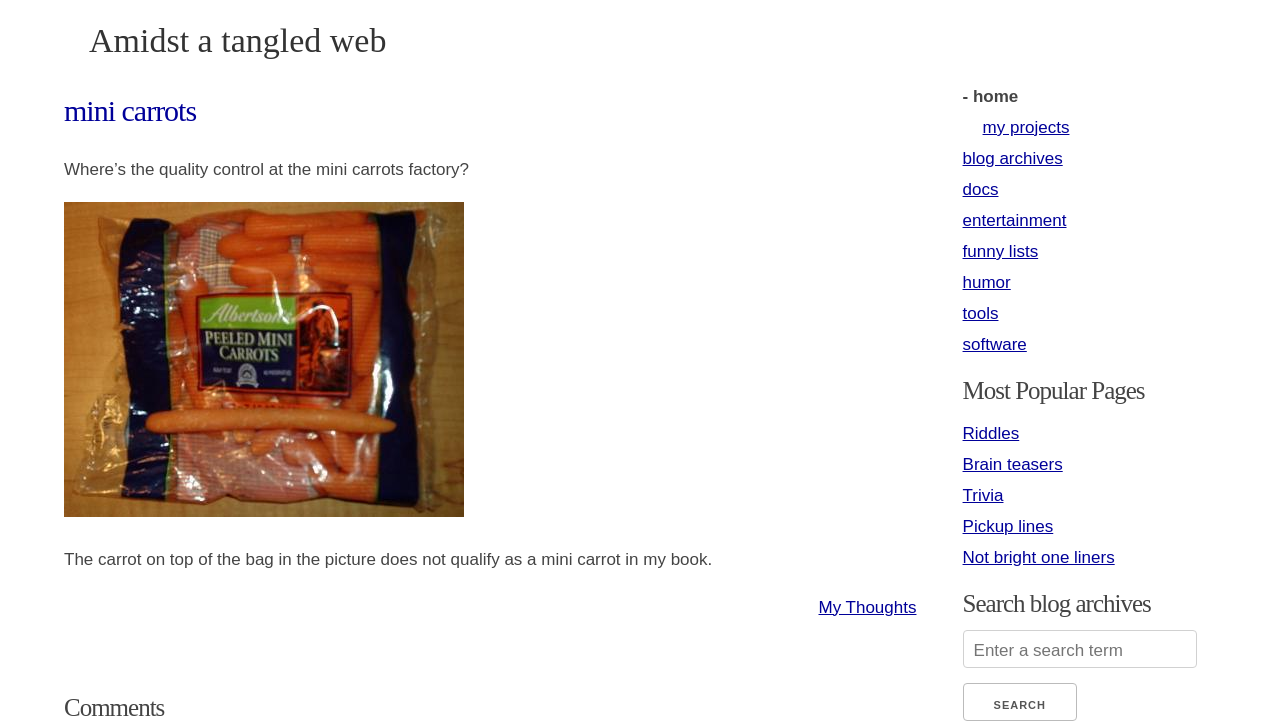Offer a detailed account of what is visible on the webpage.

This webpage appears to be a blog post discussing the quality control of mini carrots at a factory. At the top of the page, there is a heading that reads "mini carrots" and a link to "Amidst a tangled web" positioned slightly to the right of it. Below the heading, there is a link to "mini carrots" again, which is aligned to the left edge of the page.

The main content of the page starts with a static text that reads "Where’s the quality control at the mini carrots factory?" followed by an image labeled "Not so mini carrot" that takes up a significant portion of the page. Below the image, there is another static text that reads "The carrot on top of the bag in the picture does not qualify as a mini carrot in my book."

To the right of the main content, there are several links and headings organized into sections. The first section has links to "My Thoughts", "my projects", "blog archives", "docs", "entertainment", "funny lists", "humor", "tools", and "software". Below this section, there is a heading that reads "Most Popular Pages" followed by links to "Riddles", "Brain teasers", "Trivia", "Pickup lines", and "Not bright one liners".

Further down the page, there is a heading that reads "Search blog archives" accompanied by a search bar and a "Search" button. The search bar has a placeholder text that reads "Enter a search term".